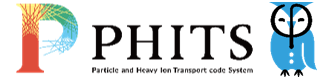What is the purpose of PHITS according to the tagline?
Refer to the image and provide a one-word or short phrase answer.

Particle and Heavy Ion Transport code System